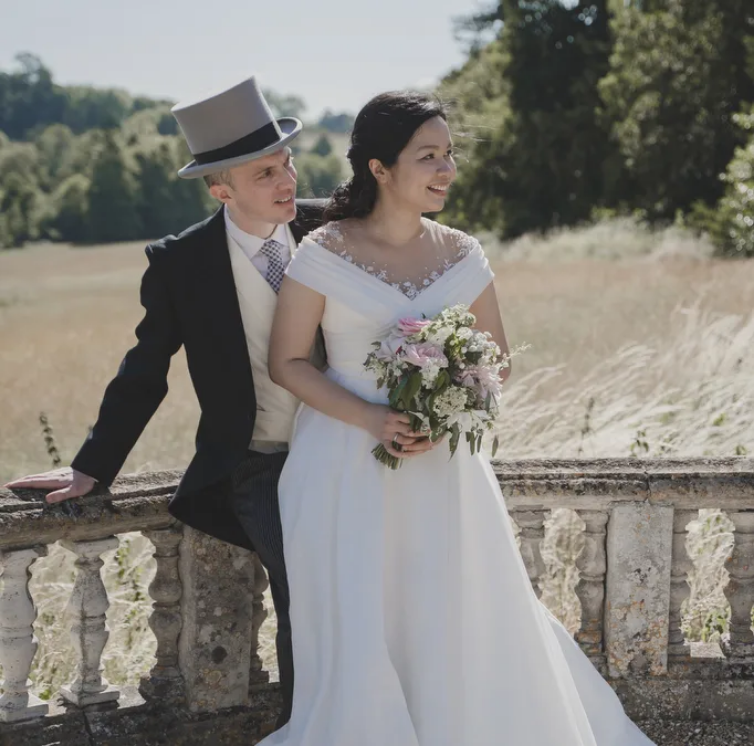Elaborate on the elements present in the image.

The image captures a moment of joy and love between a bride and groom, set against a picturesque backdrop of nature. The bride, adorned in a beautiful white wedding gown with delicate floral embellishments around the neckline, holds a bouquet filled with soft pink and white flowers. Beside her, the groom complements her elegance in a classic formal suit, topped with a stylish gray top hat. They pose near a stone railing, conveying a sense of intimacy as the groom stands closely behind the bride, looking affectionately at her as she smiles brightly. The scene is bathed in warm sunlight, illuminating the lush greenery and open field behind them, creating an idyllic setting for this memorable moment.